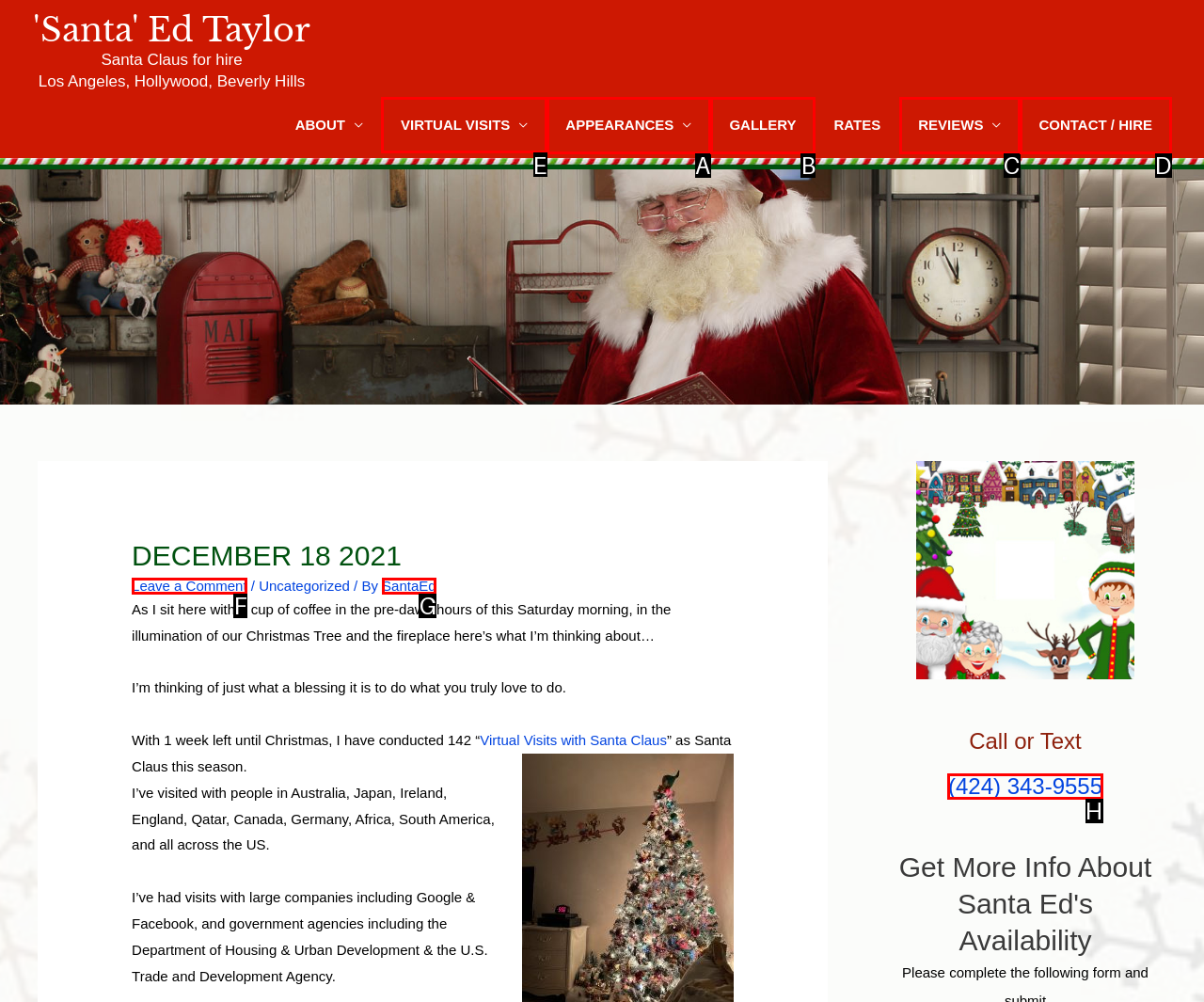Indicate the HTML element to be clicked to accomplish this task: Visit the 'VIRTUAL VISITS' page Respond using the letter of the correct option.

E